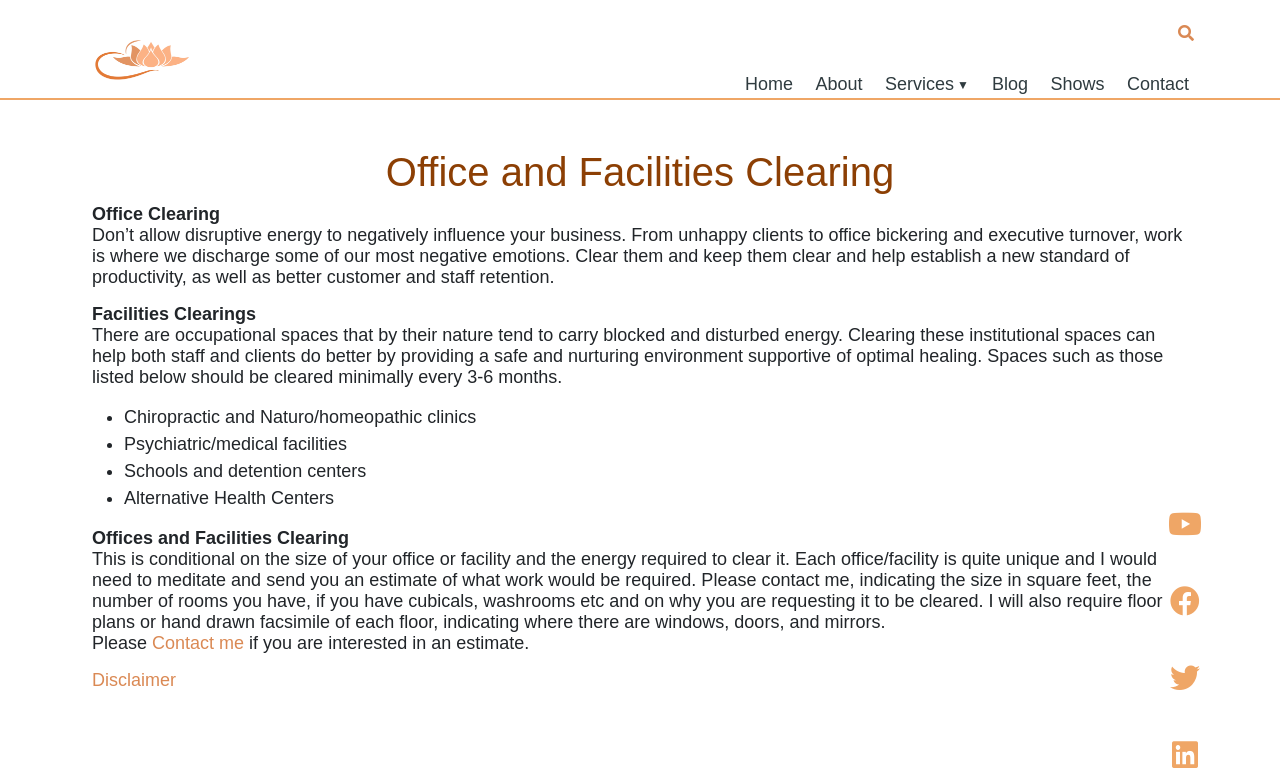Summarize the webpage comprehensively, mentioning all visible components.

The webpage is about Intuitive Soul, a service that offers office and facilities clearing. At the top of the page, there is a "Skip to content" link, followed by a search box and a submit button on the right side. The Intuitive Soul logo is located on the left side, accompanied by a navigation menu with links to "Home", "About", "Services", "Blog", "Shows", and "Contact".

Below the navigation menu, there is a heading that reads "Office and Facilities Clearing" with a subheading "Office Clearing". The page then explains the importance of clearing negative energy from offices and facilities, which can affect business productivity and customer retention.

The page is divided into sections, with the first section discussing office clearing and its benefits. The second section is about facilities clearing, which includes a list of occupational spaces that tend to carry blocked and disturbed energy, such as chiropractic clinics, psychiatric facilities, schools, and alternative health centers.

Further down the page, there is a section that explains the process of offices and facilities clearing, including the need for an estimate based on the size of the office or facility and the energy required to clear it. The page provides instructions on how to request an estimate, including providing floor plans and details about the space.

At the bottom of the page, there is a "Contact me" link and a disclaimer link. On the right side, there are three social media links represented by icons.